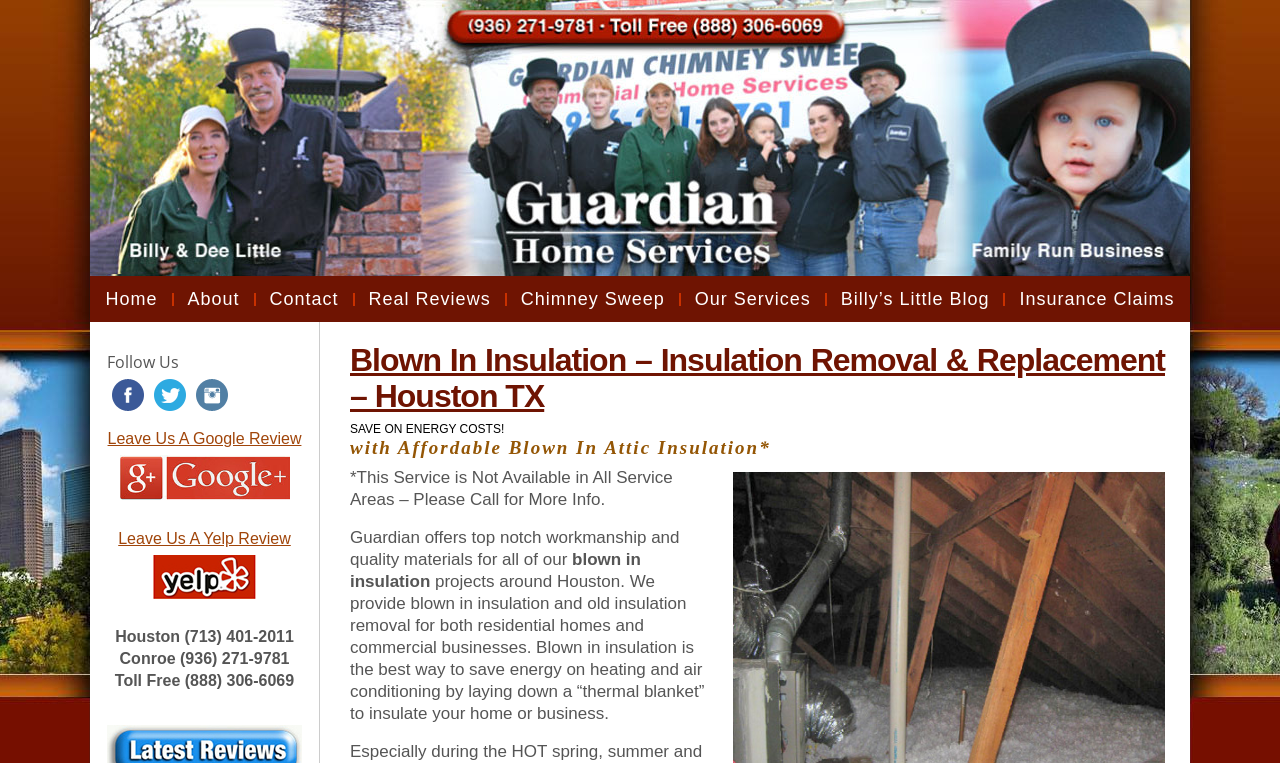Please identify the bounding box coordinates of the element I should click to complete this instruction: 'Learn more about Blown In Insulation services'. The coordinates should be given as four float numbers between 0 and 1, like this: [left, top, right, bottom].

[0.531, 0.362, 0.645, 0.422]